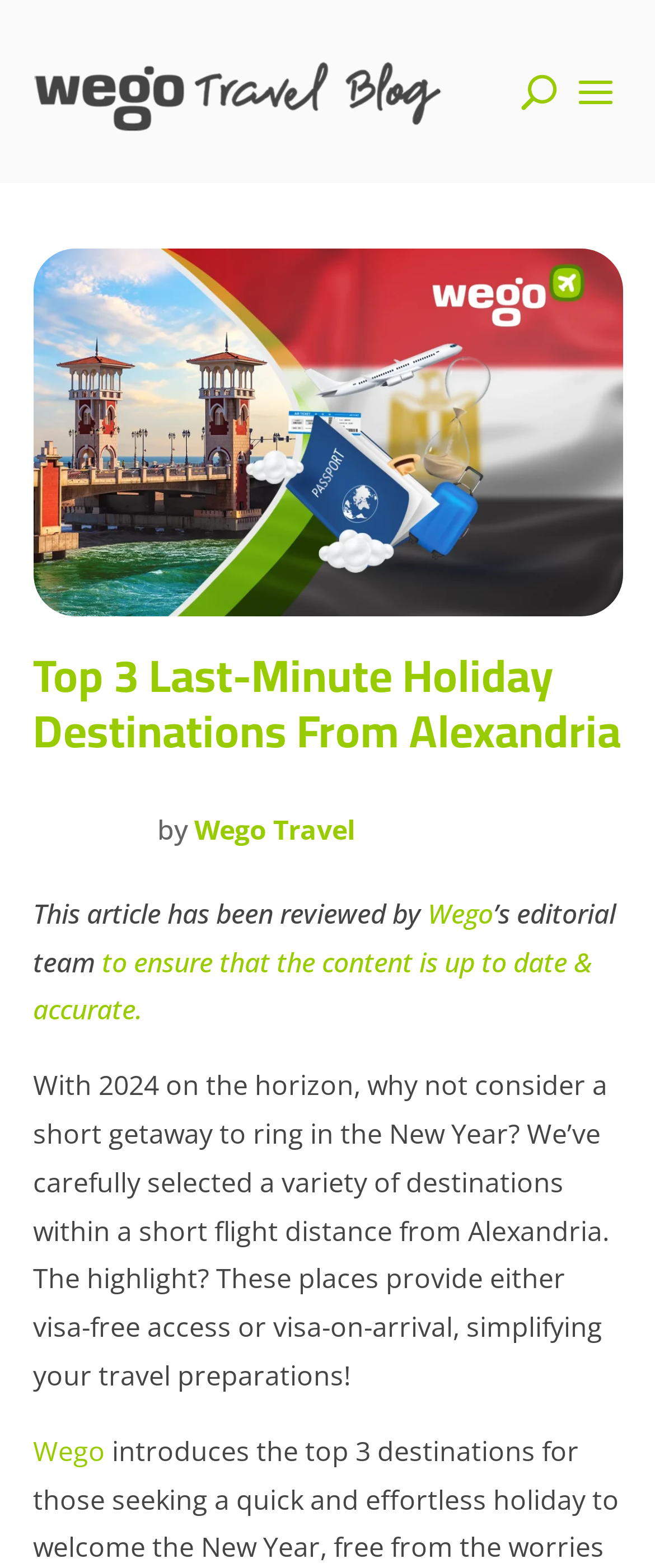Please locate and generate the primary heading on this webpage.

Top 3 Last-Minute Holiday Destinations From Alexandria